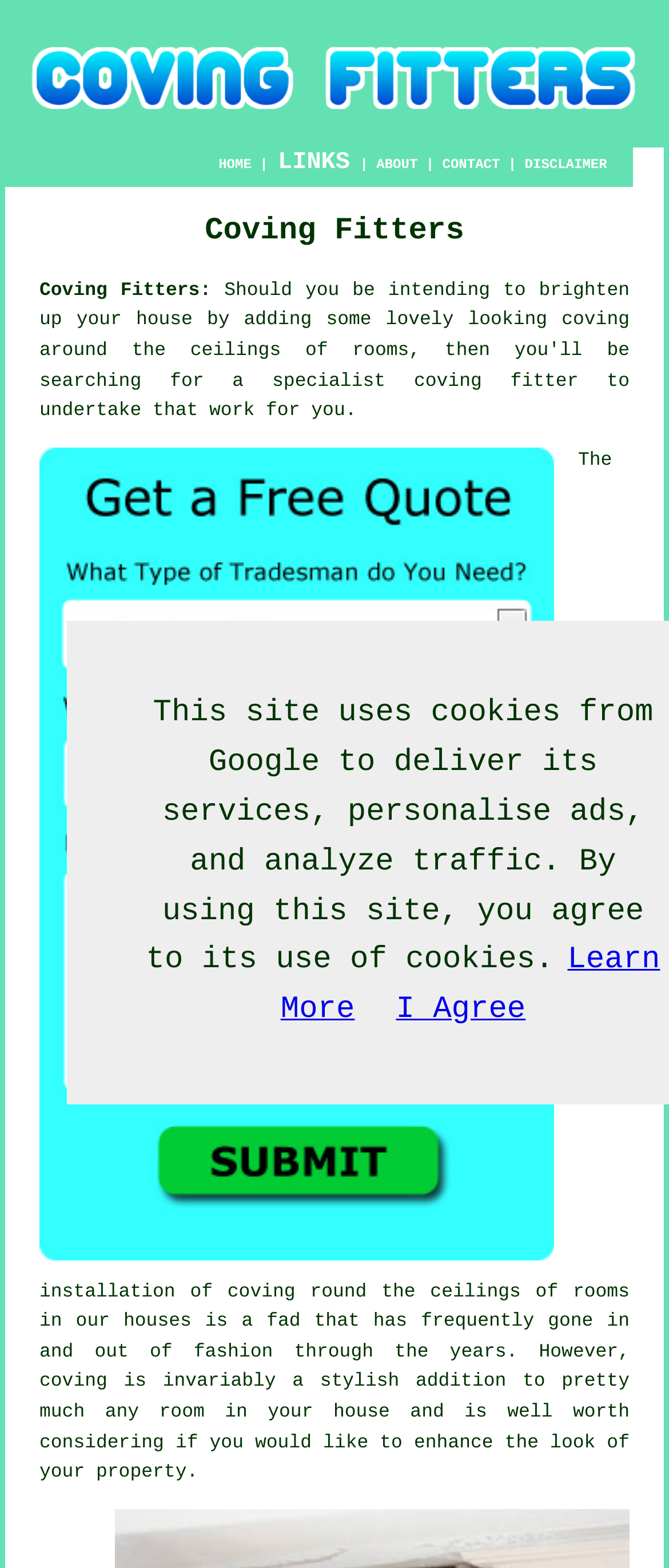Using the element description: "Coving Fitters:", determine the bounding box coordinates. The coordinates should be in the format [left, top, right, bottom], with values between 0 and 1.

[0.059, 0.179, 0.316, 0.192]